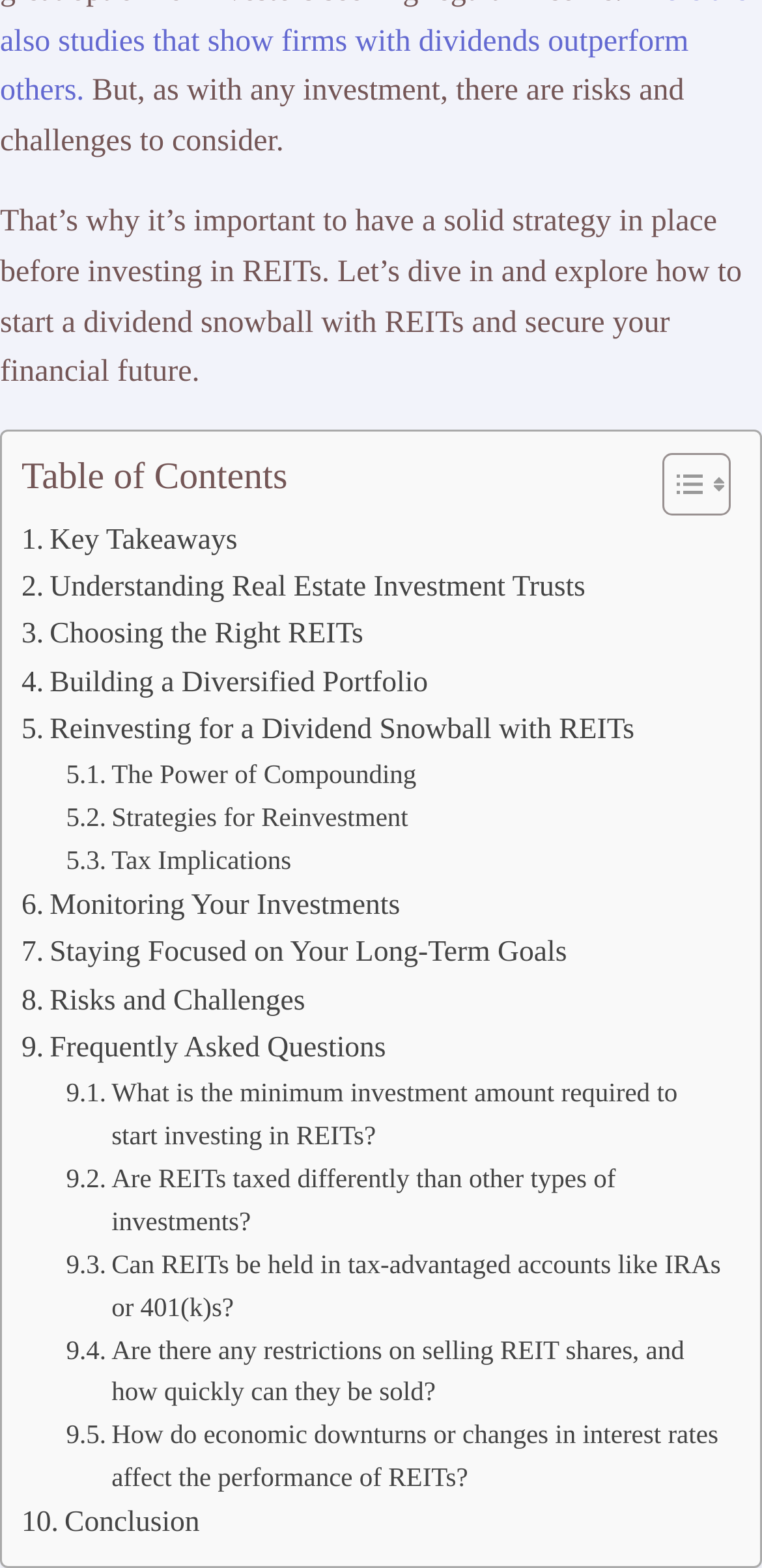Locate the bounding box coordinates of the element to click to perform the following action: 'Explore Risks and Challenges'. The coordinates should be given as four float values between 0 and 1, in the form of [left, top, right, bottom].

[0.028, 0.623, 0.401, 0.654]